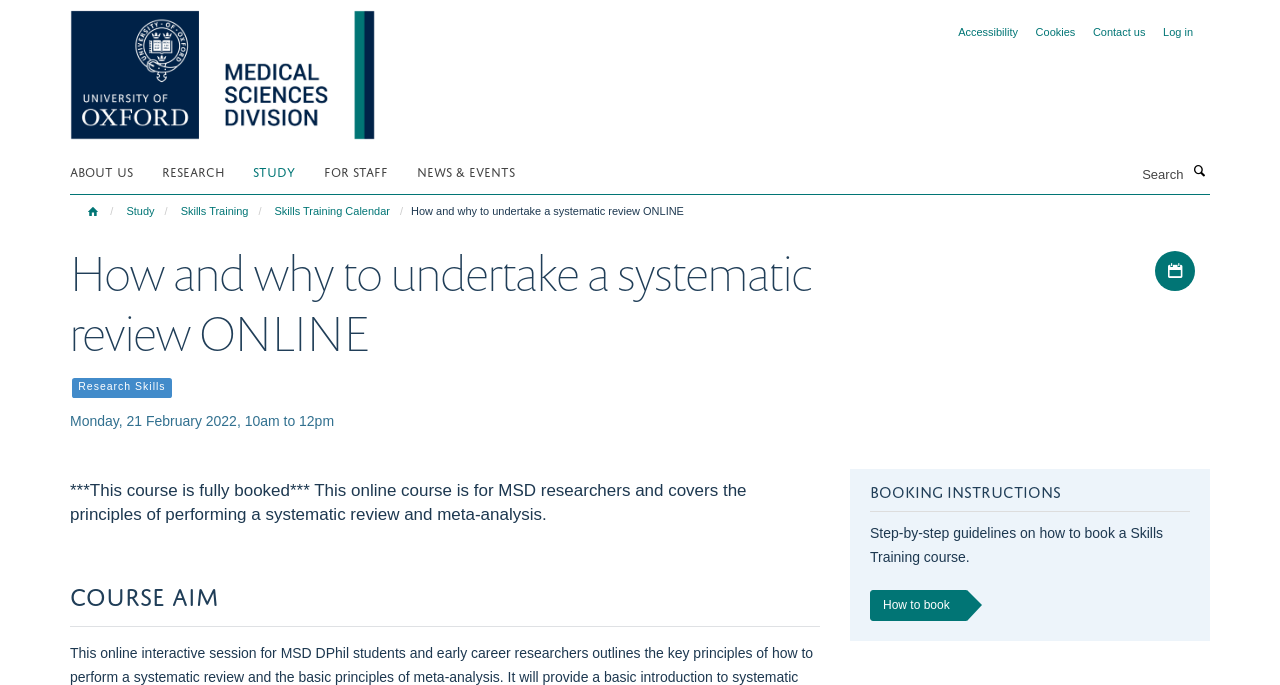Please identify the bounding box coordinates of the element's region that should be clicked to execute the following instruction: "Search for a course". The bounding box coordinates must be four float numbers between 0 and 1, i.e., [left, top, right, bottom].

[0.816, 0.235, 0.929, 0.276]